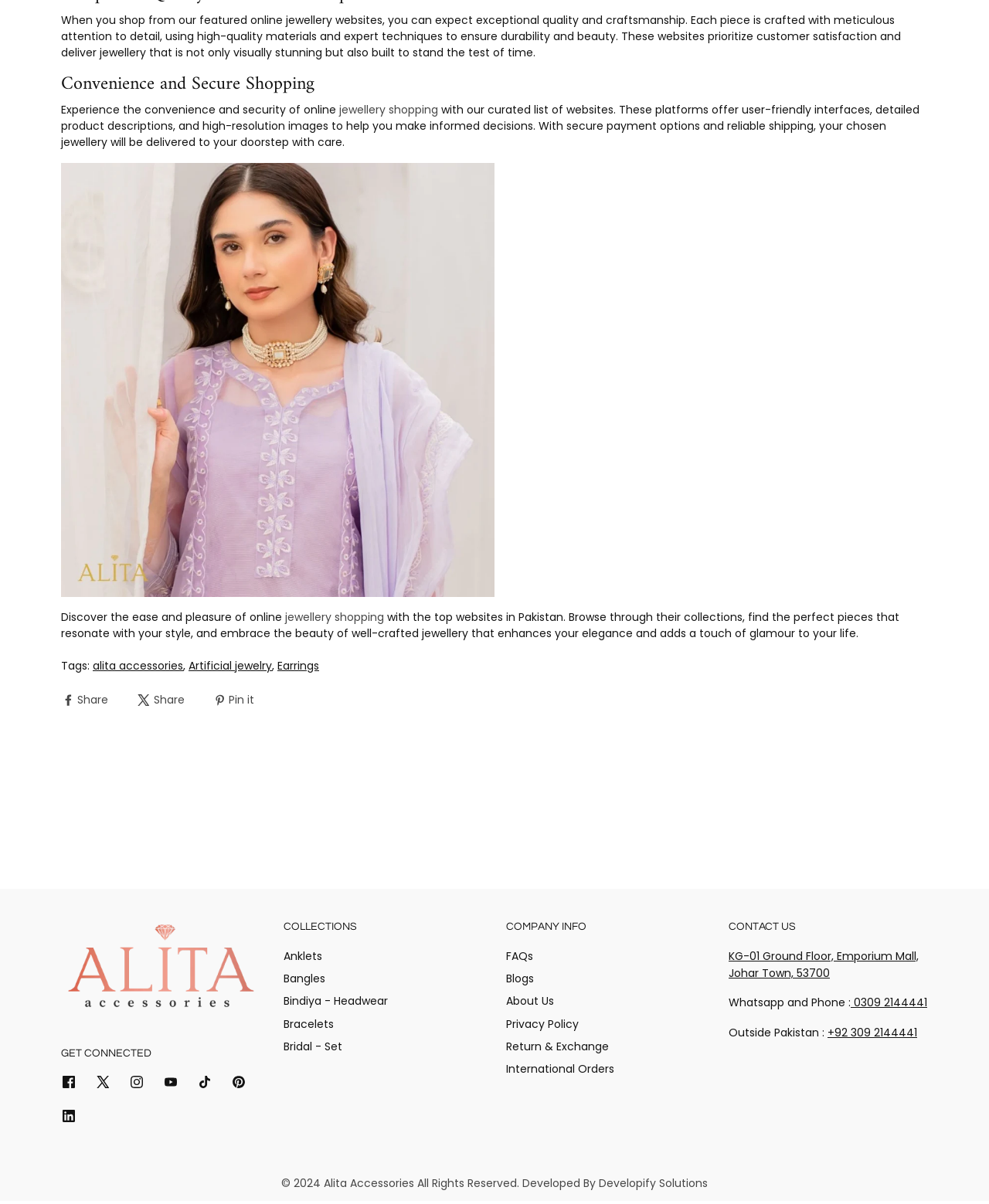What is the purpose of the 'GET CONNECTED' section?
Examine the image and provide an in-depth answer to the question.

The purpose of the 'GET CONNECTED' section is to provide links to the website's social media profiles, such as Facebook, Twitter, Instagram, and others, allowing users to connect with the website on various platforms.